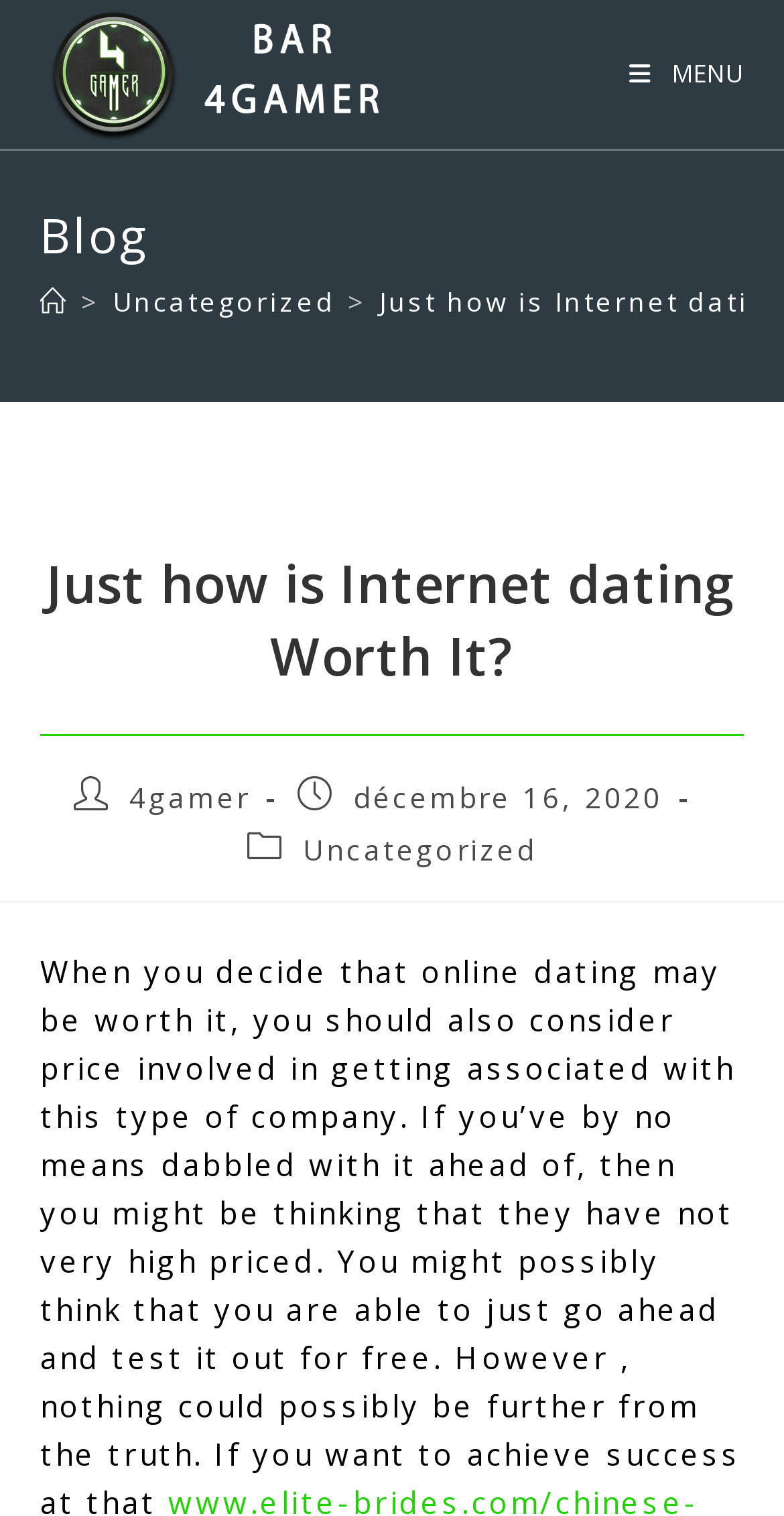What is the navigation menu item after 'Accueil'?
Please provide a detailed and comprehensive answer to the question.

The navigation menu can be found in the top-middle of the webpage, where it says 'Fil d’Ariane'. The item after 'Accueil' is 'Uncategorized'.